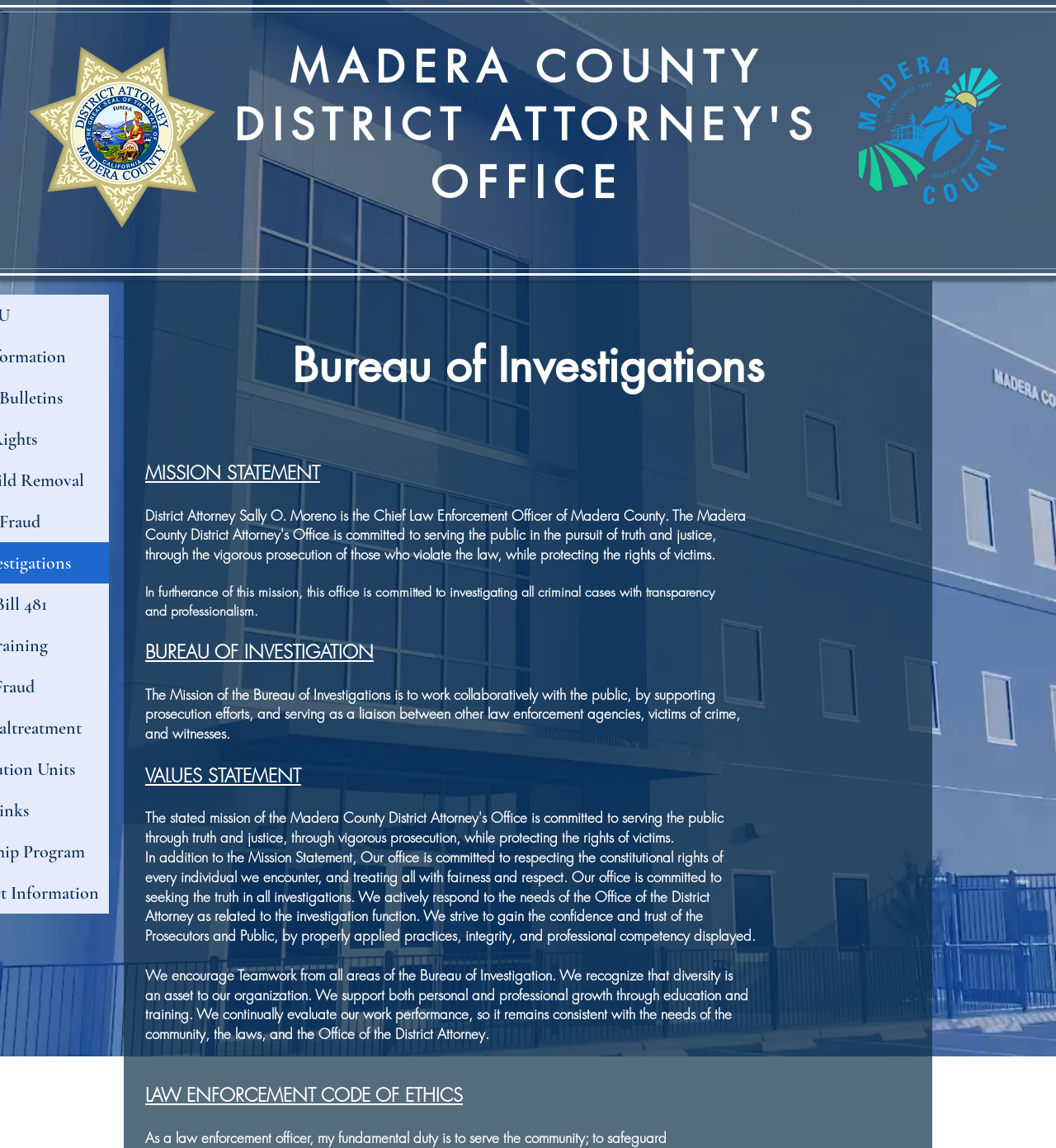Respond with a single word or short phrase to the following question: 
What is the role of the District Attorney?

Chief Law Enforcement Officer